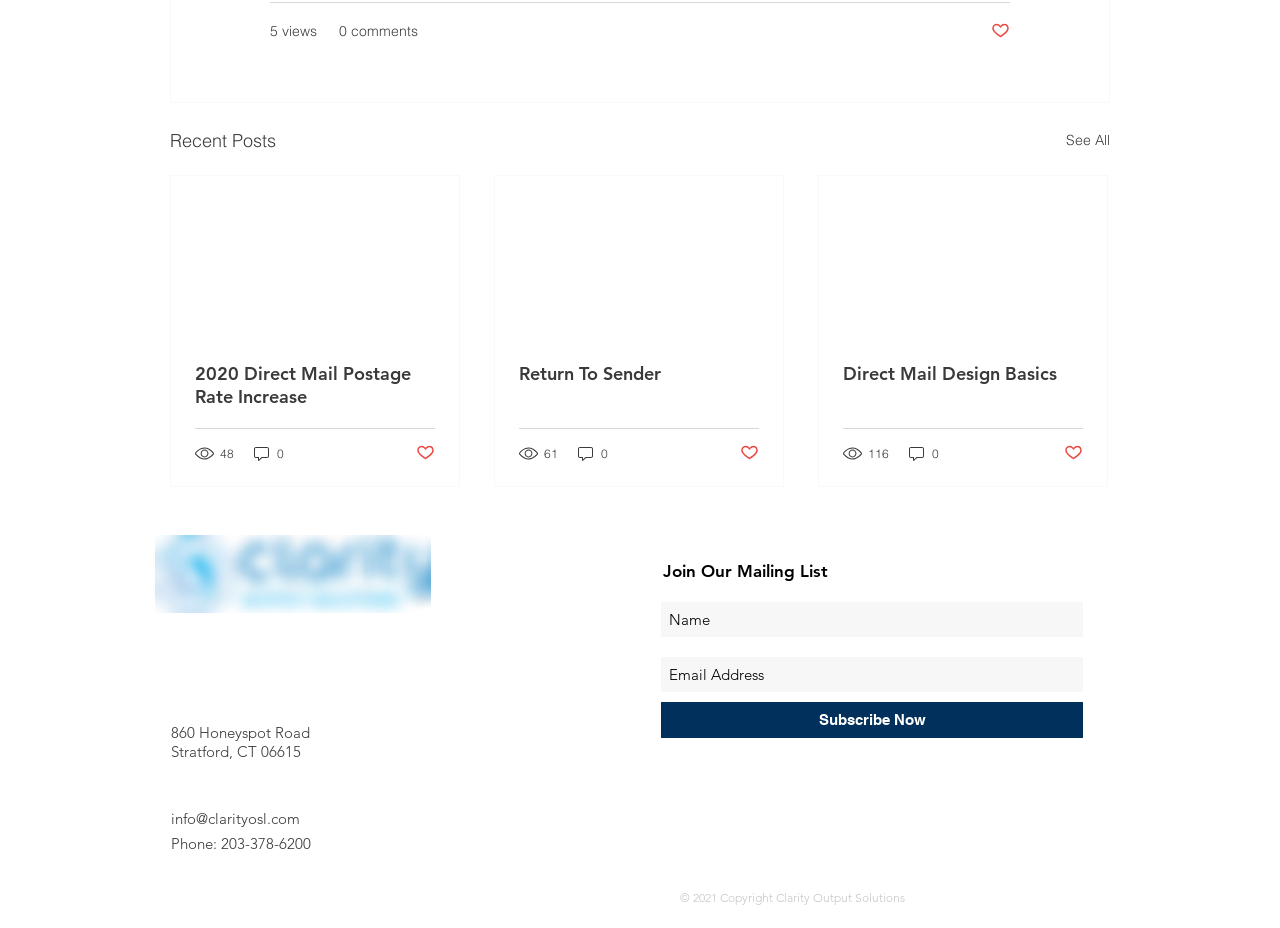Locate the bounding box coordinates of the element that should be clicked to fulfill the instruction: "Click the 'See All' link".

[0.833, 0.136, 0.867, 0.167]